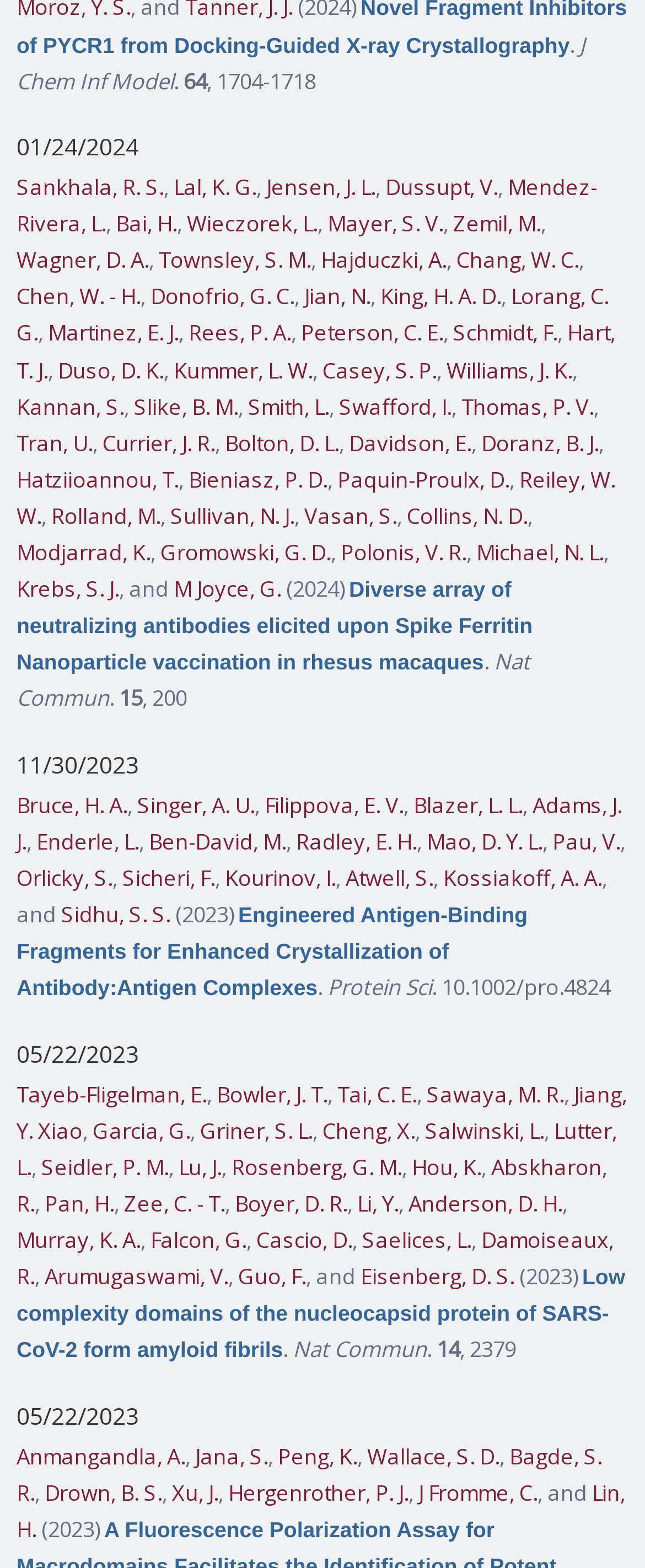How many pages does the article span?
Using the image as a reference, give an elaborate response to the question.

The page range of the article can be found at the top of the webpage, where it is written as '1704-1718' in a static text element.